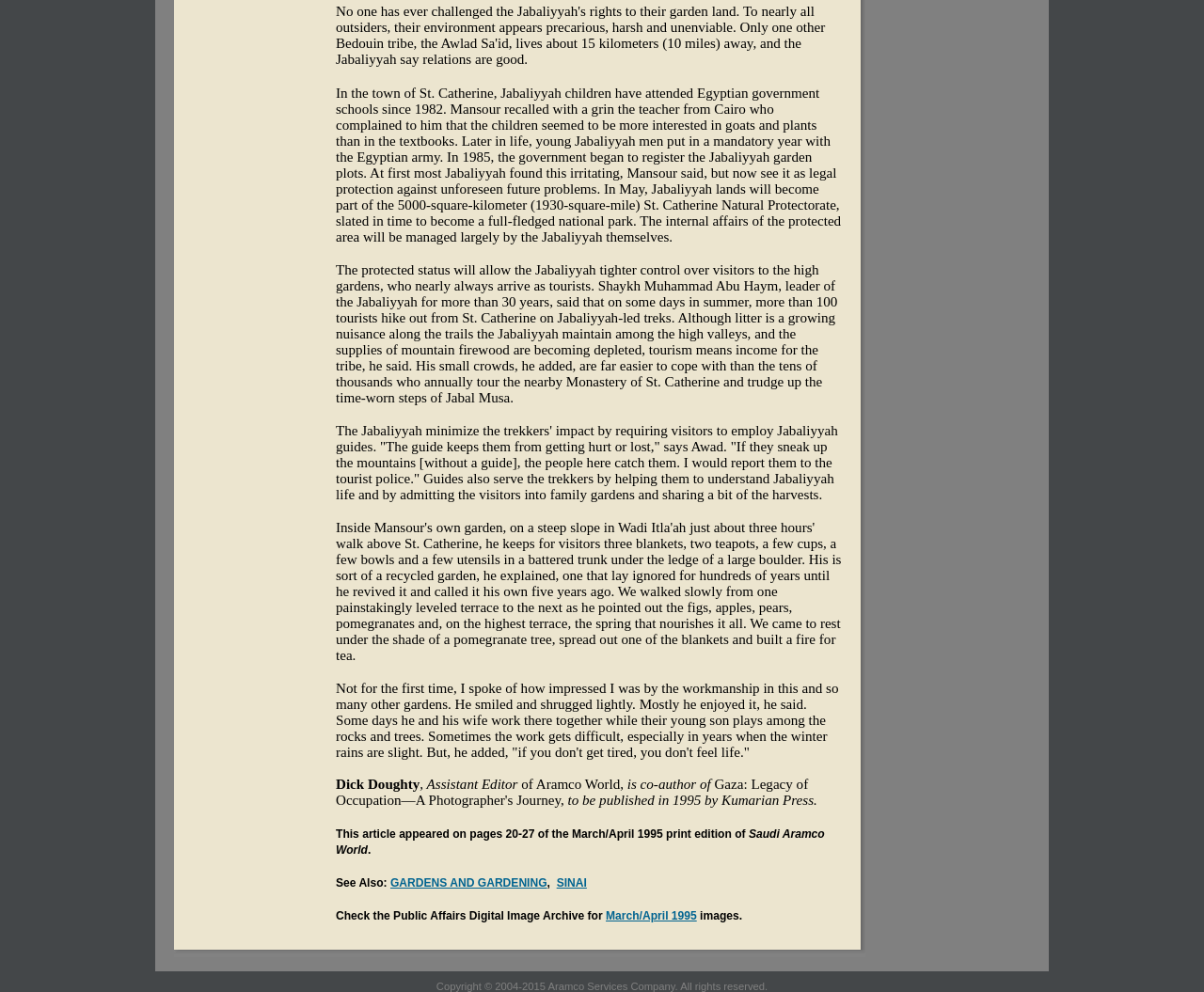What is the name of the publication where this article appeared?
Please use the visual content to give a single word or phrase answer.

Saudi Aramco World